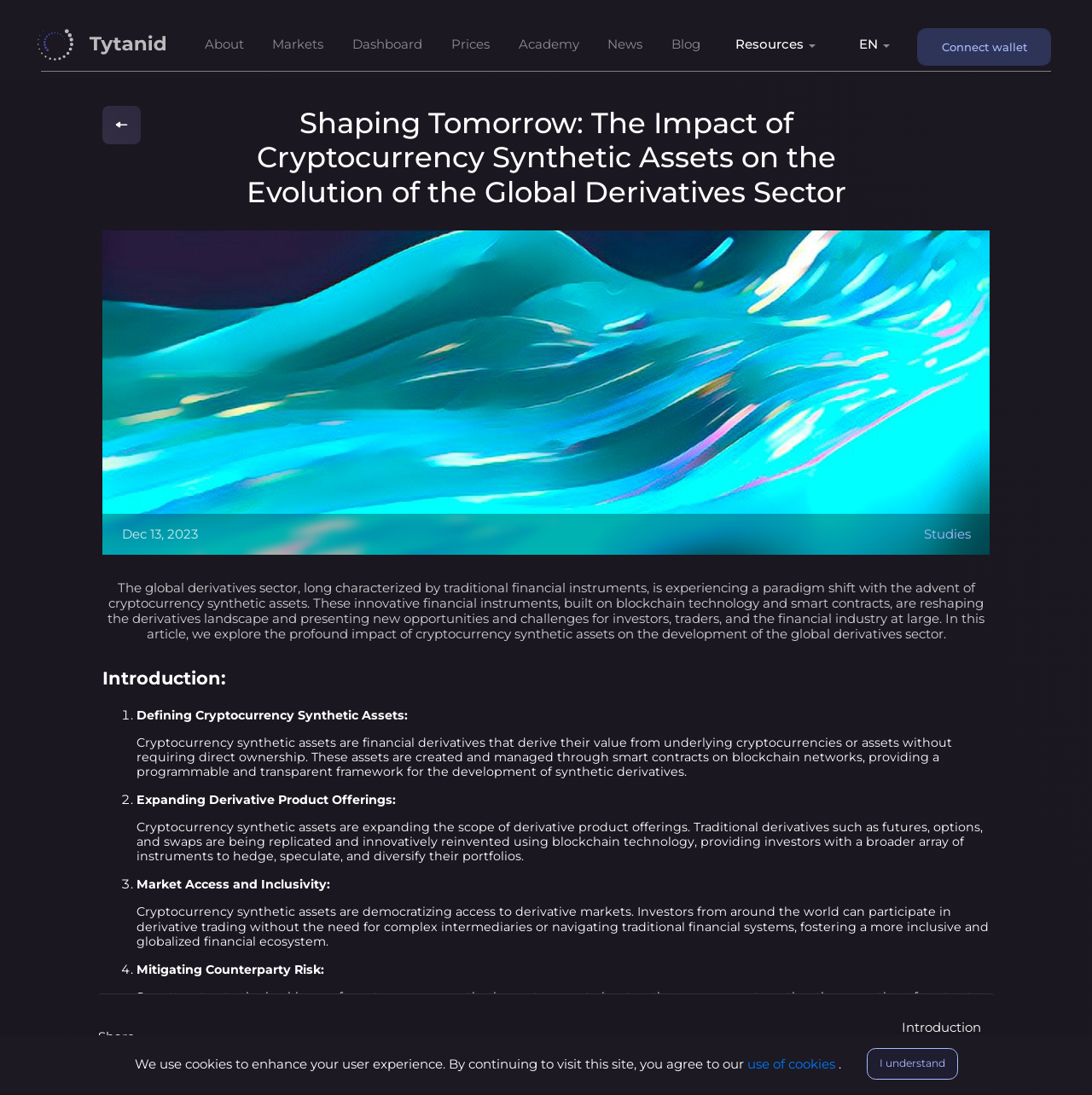Determine the bounding box for the UI element described here: "use of cookies".

[0.684, 0.964, 0.768, 0.979]